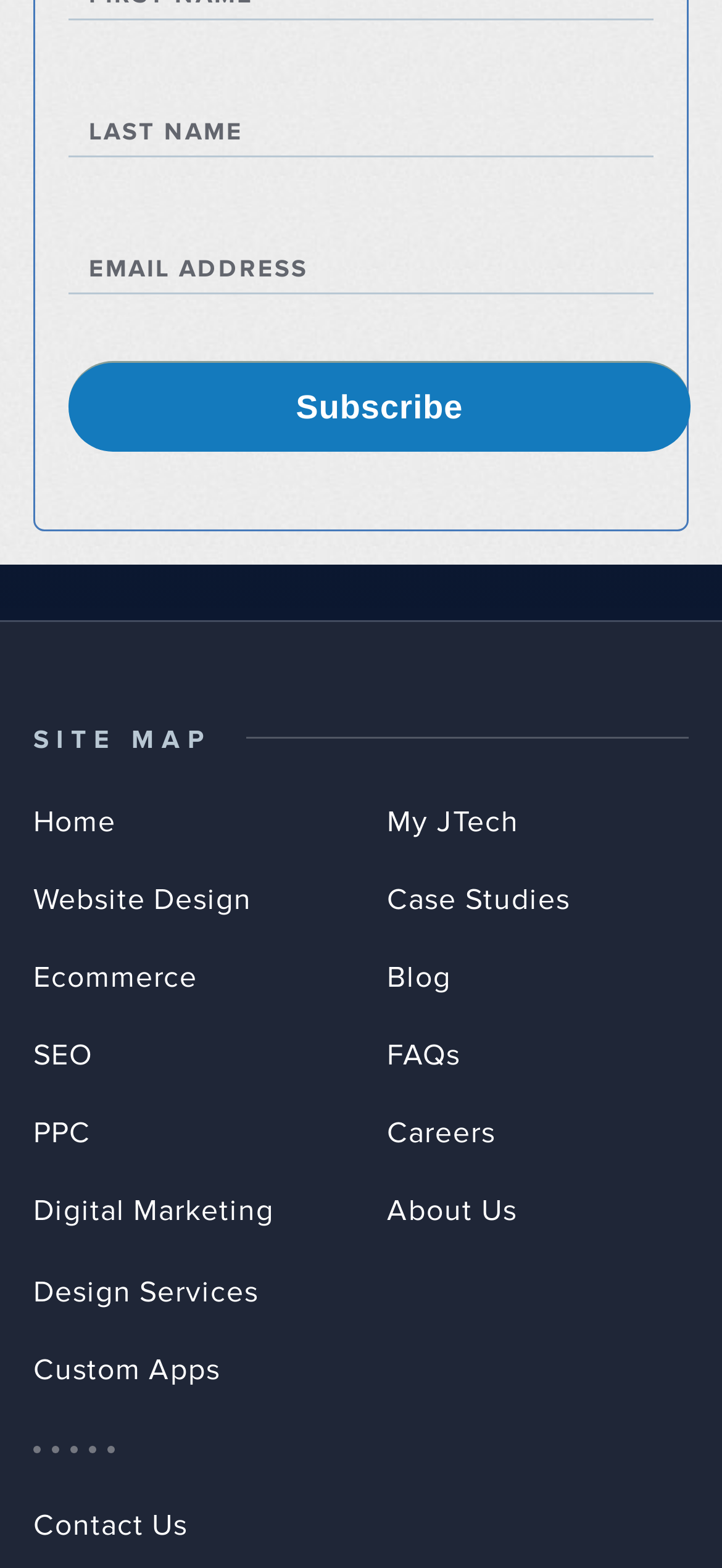Identify the bounding box coordinates of the clickable section necessary to follow the following instruction: "Go to home page". The coordinates should be presented as four float numbers from 0 to 1, i.e., [left, top, right, bottom].

[0.046, 0.513, 0.16, 0.536]